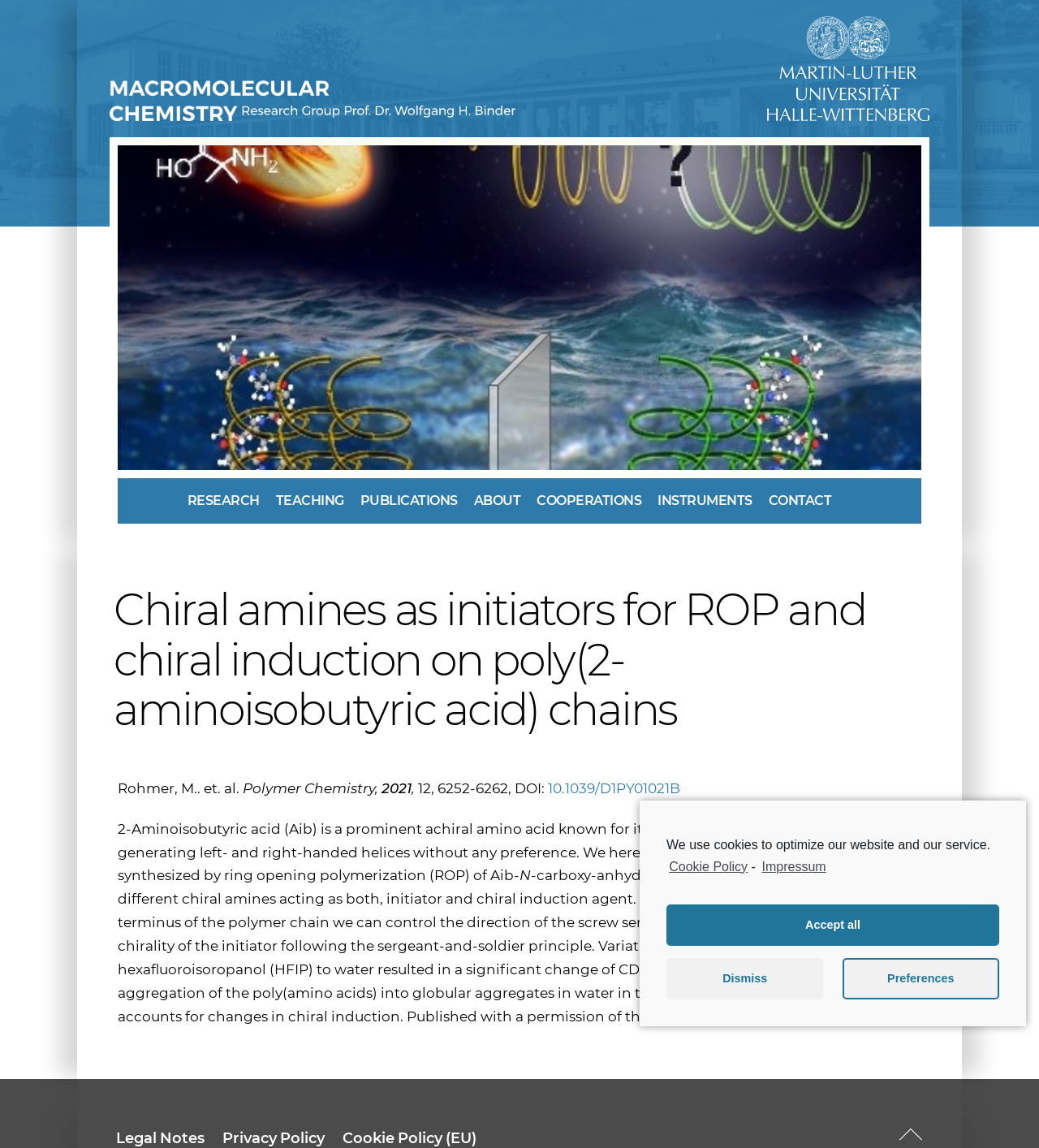Please identify the bounding box coordinates of the clickable element to fulfill the following instruction: "View the publication details". The coordinates should be four float numbers between 0 and 1, i.e., [left, top, right, bottom].

[0.527, 0.679, 0.655, 0.694]